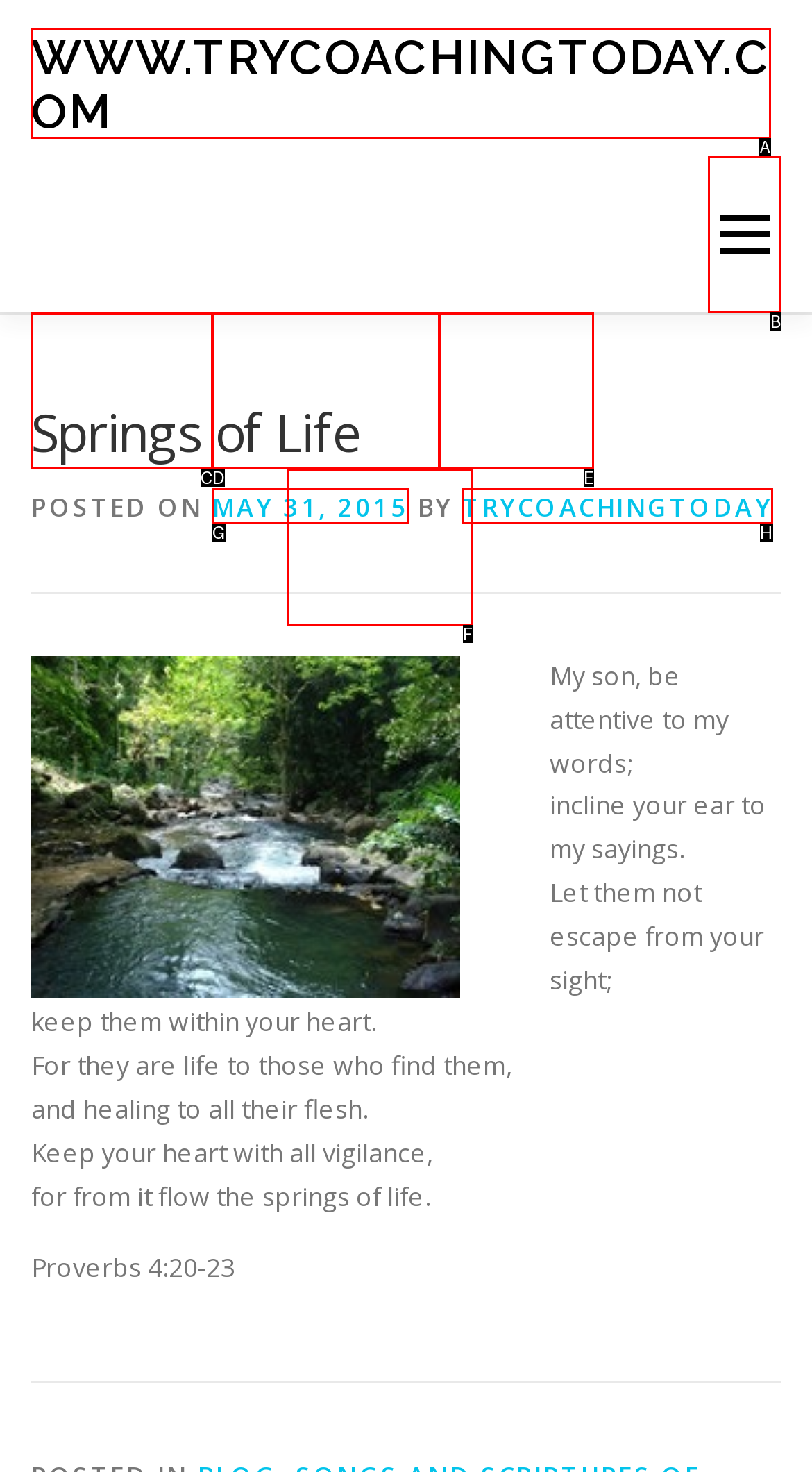Provide the letter of the HTML element that you need to click on to perform the task: visit the website.
Answer with the letter corresponding to the correct option.

A